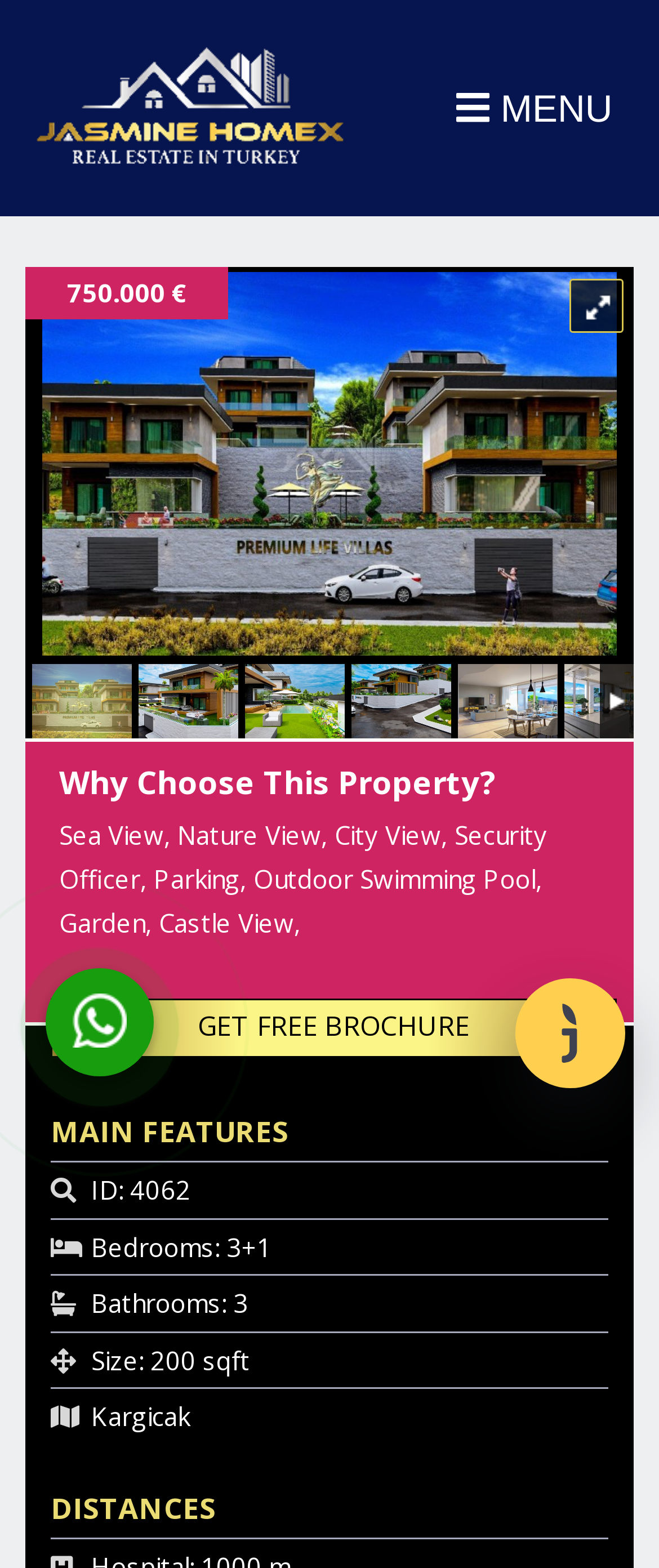Please answer the following question using a single word or phrase: 
What is the size of this property?

200 sqft